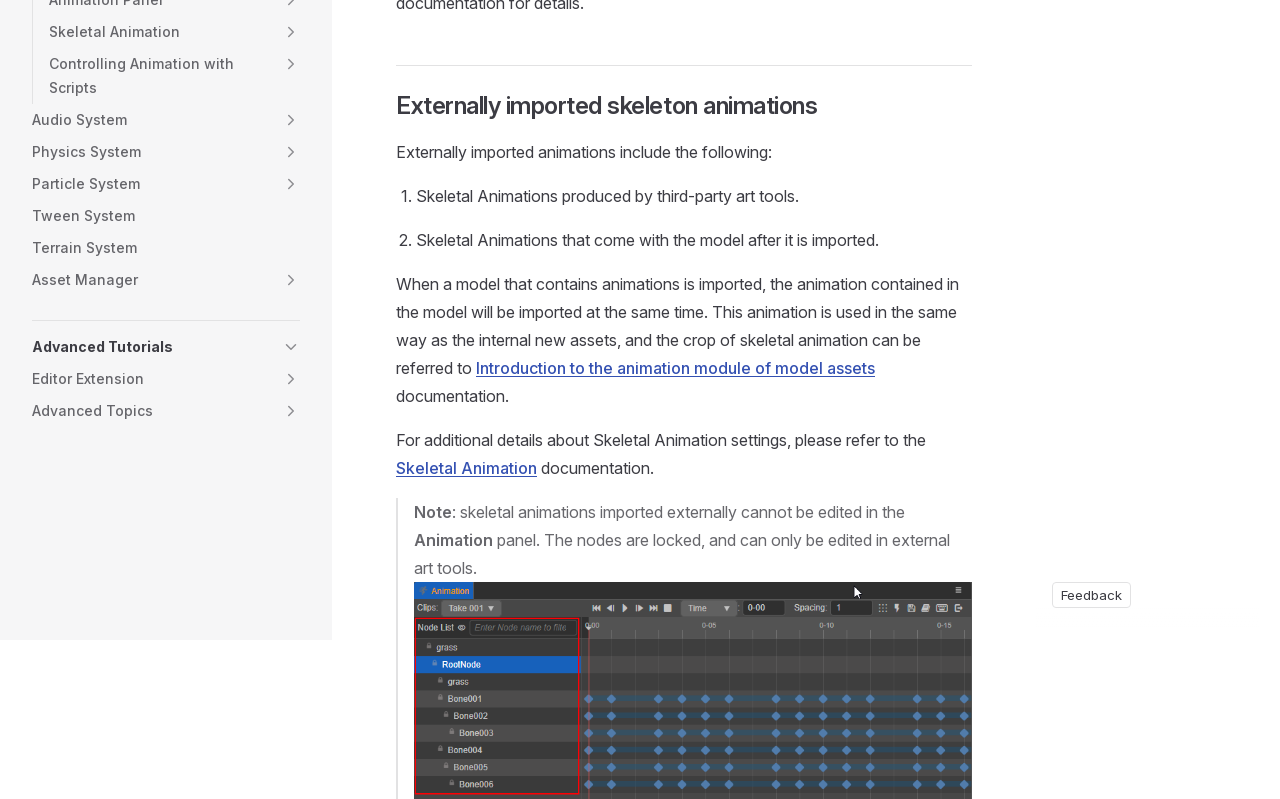Locate the bounding box of the UI element described in the following text: "Tween System".

[0.025, 0.25, 0.234, 0.29]